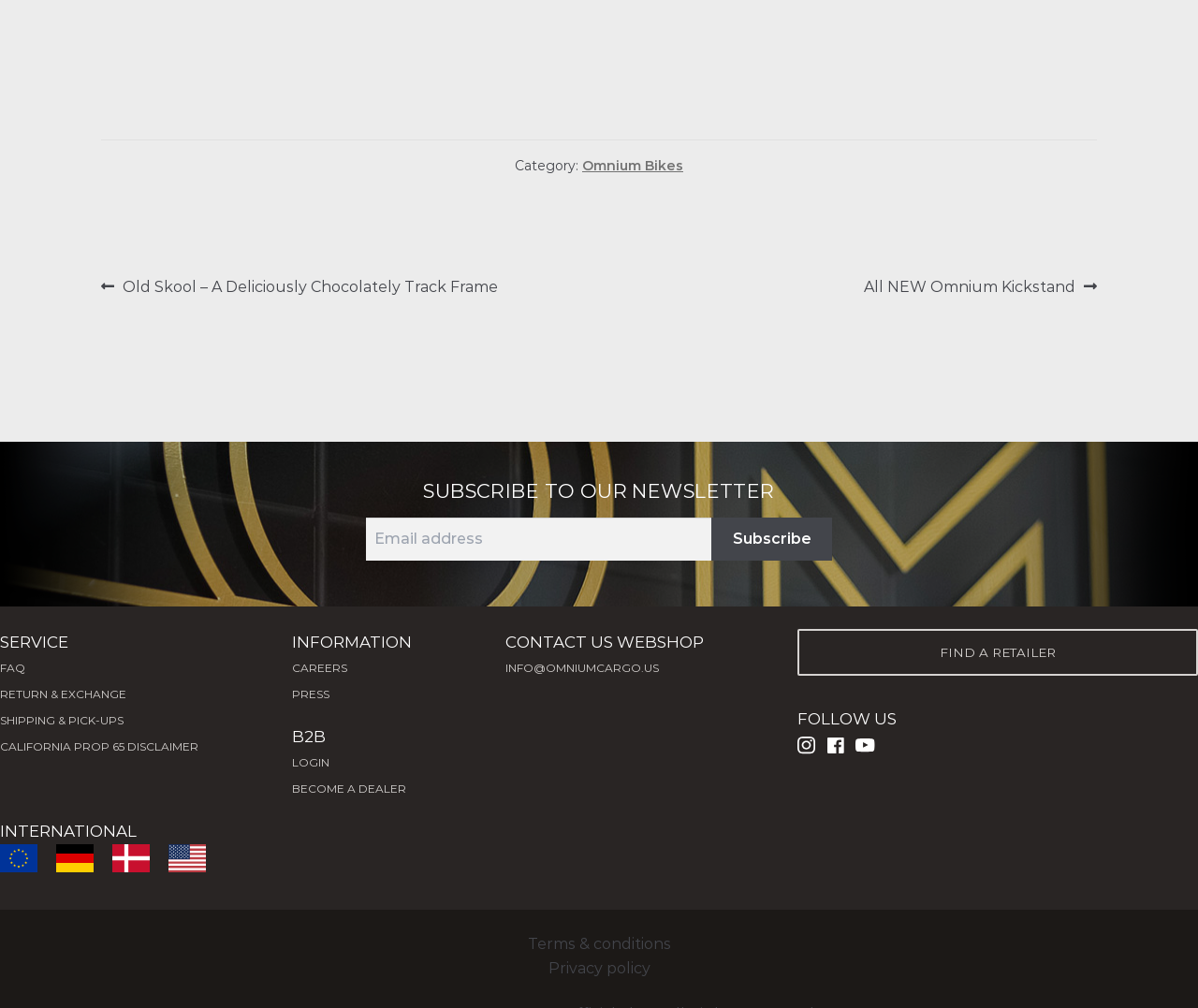How many links are there in the 'SERVICE' section?
Please respond to the question with a detailed and thorough explanation.

The 'SERVICE' section can be identified by the heading 'SERVICE'. Under this section, there are four links: 'FAQ', 'RETURN & EXCHANGE', 'SHIPPING & PICK-UPS', and 'CALIFORNIA PROP 65 DISCLAIMER'. Therefore, there are 4 links in the 'SERVICE' section.